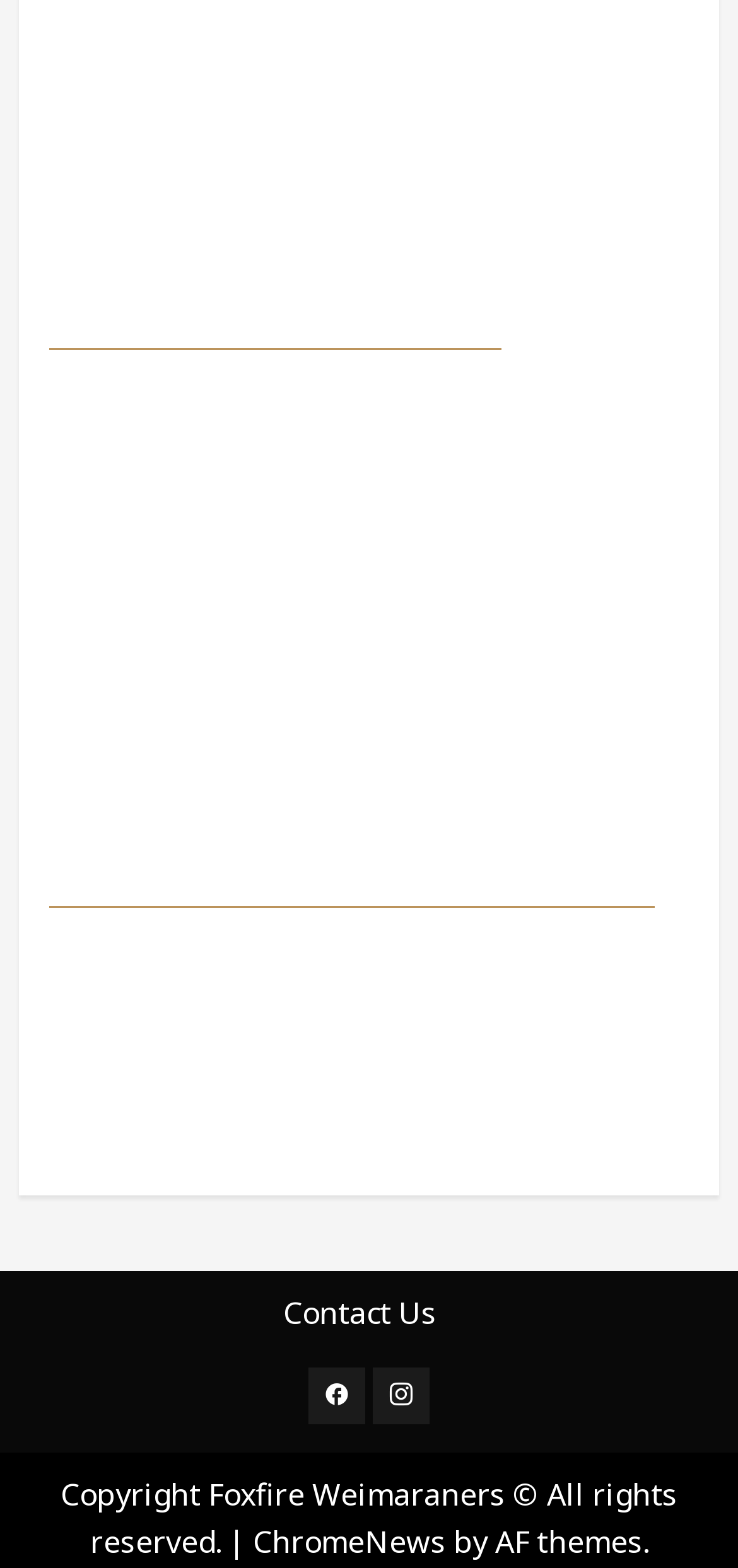What is the copyright information?
Answer the question with a single word or phrase by looking at the picture.

Foxfire Weimaraners